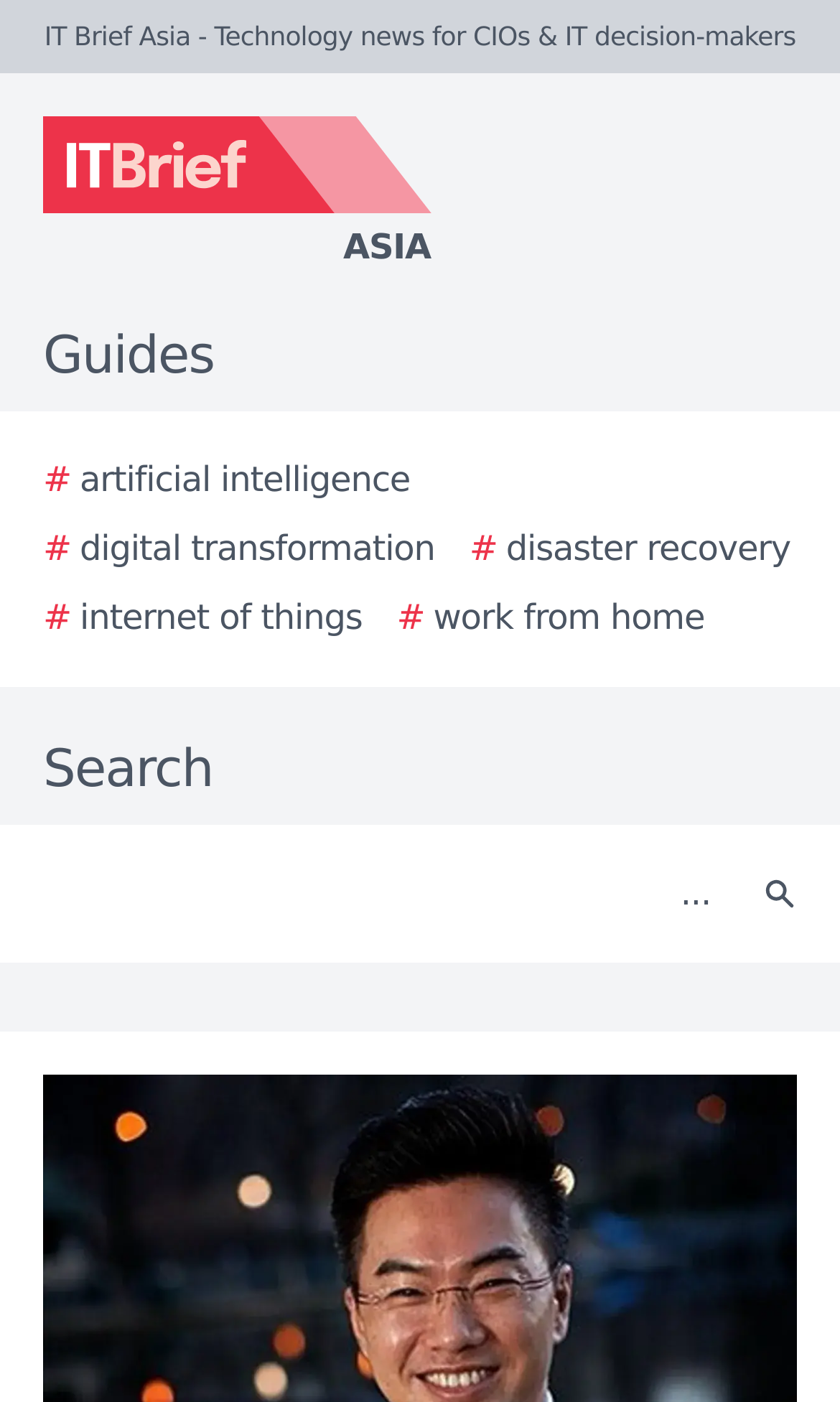Refer to the image and offer a detailed explanation in response to the question: What is the purpose of the textbox?

The textbox is labeled as 'Search' and is accompanied by a 'Search' button, indicating that it is used for searching the website.